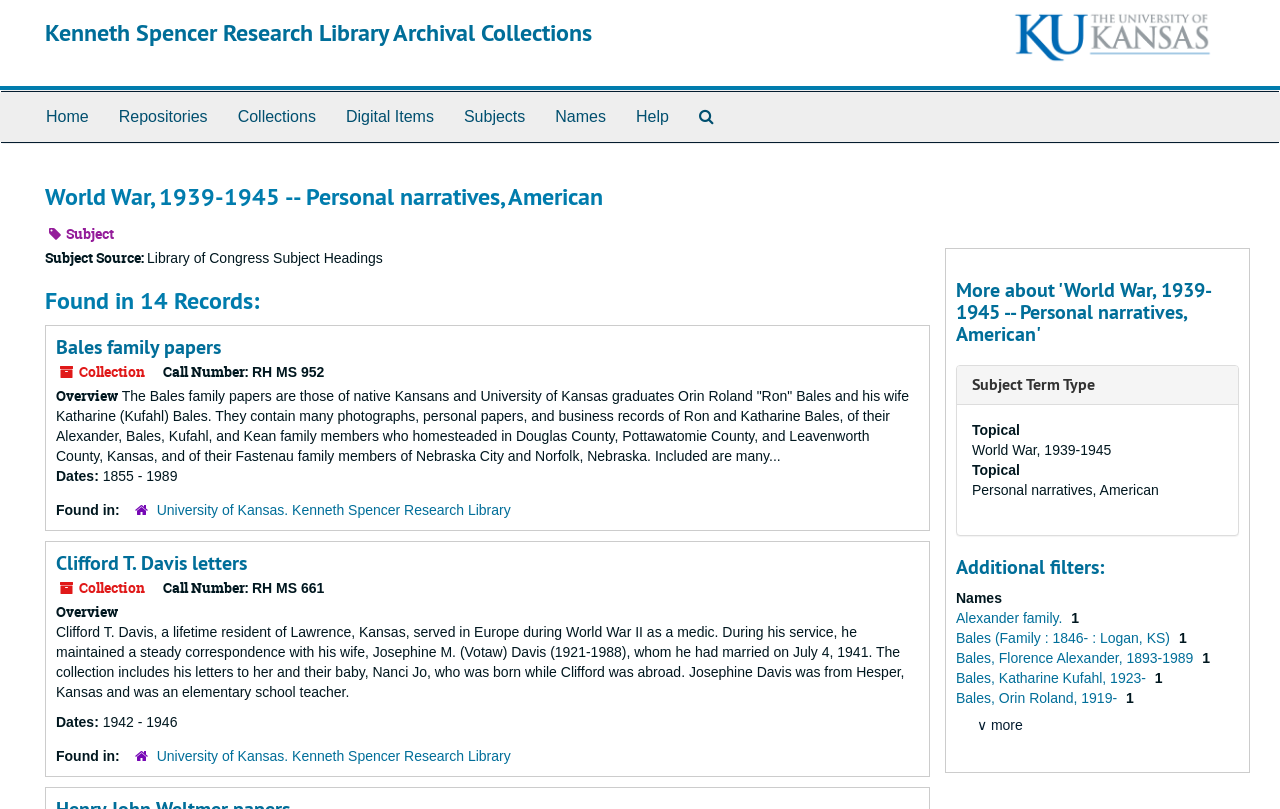What is the name of the person who served in Europe during World War II as a medic?
Please analyze the image and answer the question with as much detail as possible.

The name of the person who served in Europe during World War II as a medic can be found in the heading element with the text 'Clifford T. Davis letters' on the webpage.